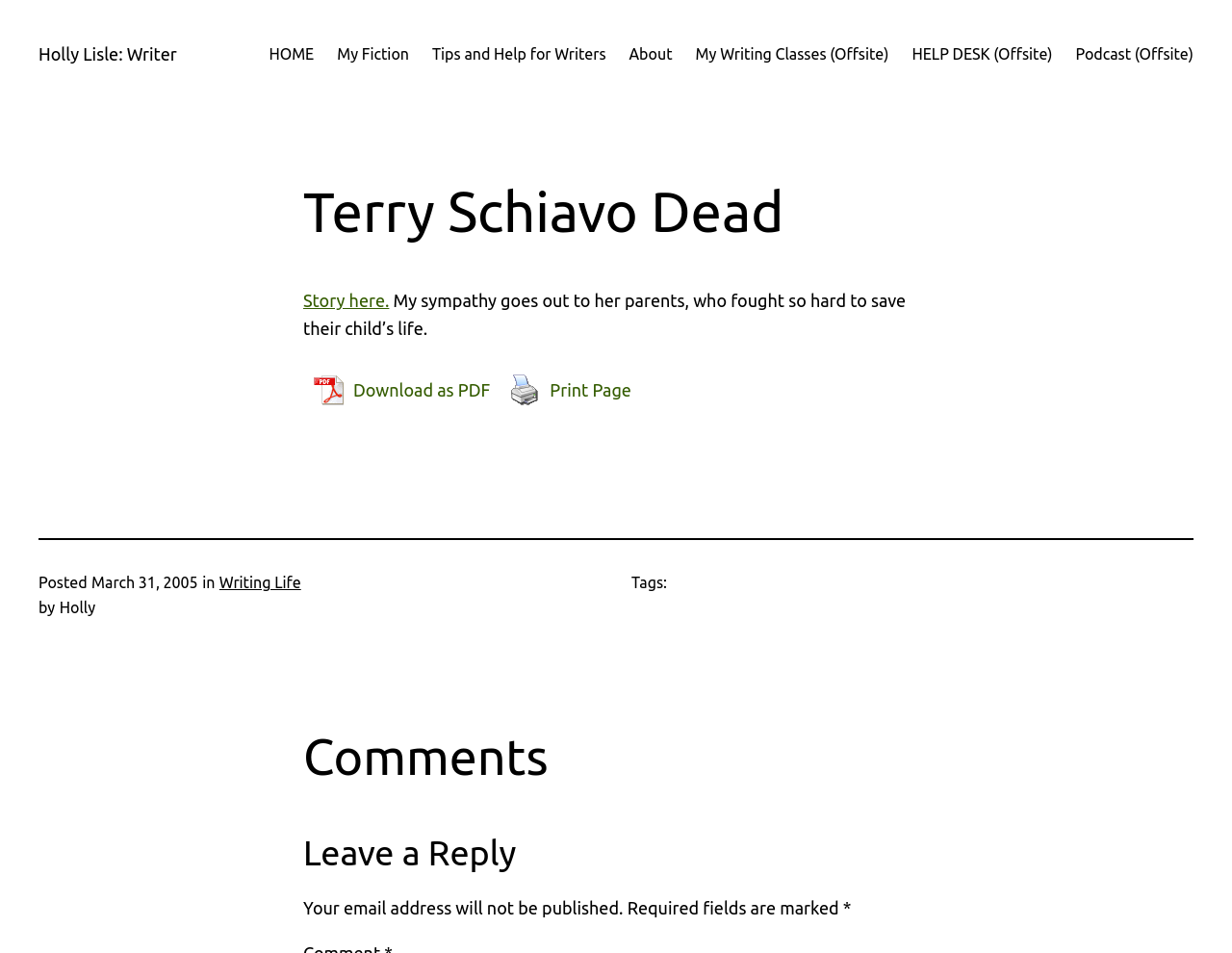What is the purpose of the 'image_pdf' link?
Using the image, provide a detailed and thorough answer to the question.

The purpose of the 'image_pdf' link can be found in the link element with the text 'image_pdf Download as PDF' which is a child element of the root element and is located near the 'Story here.' link element.